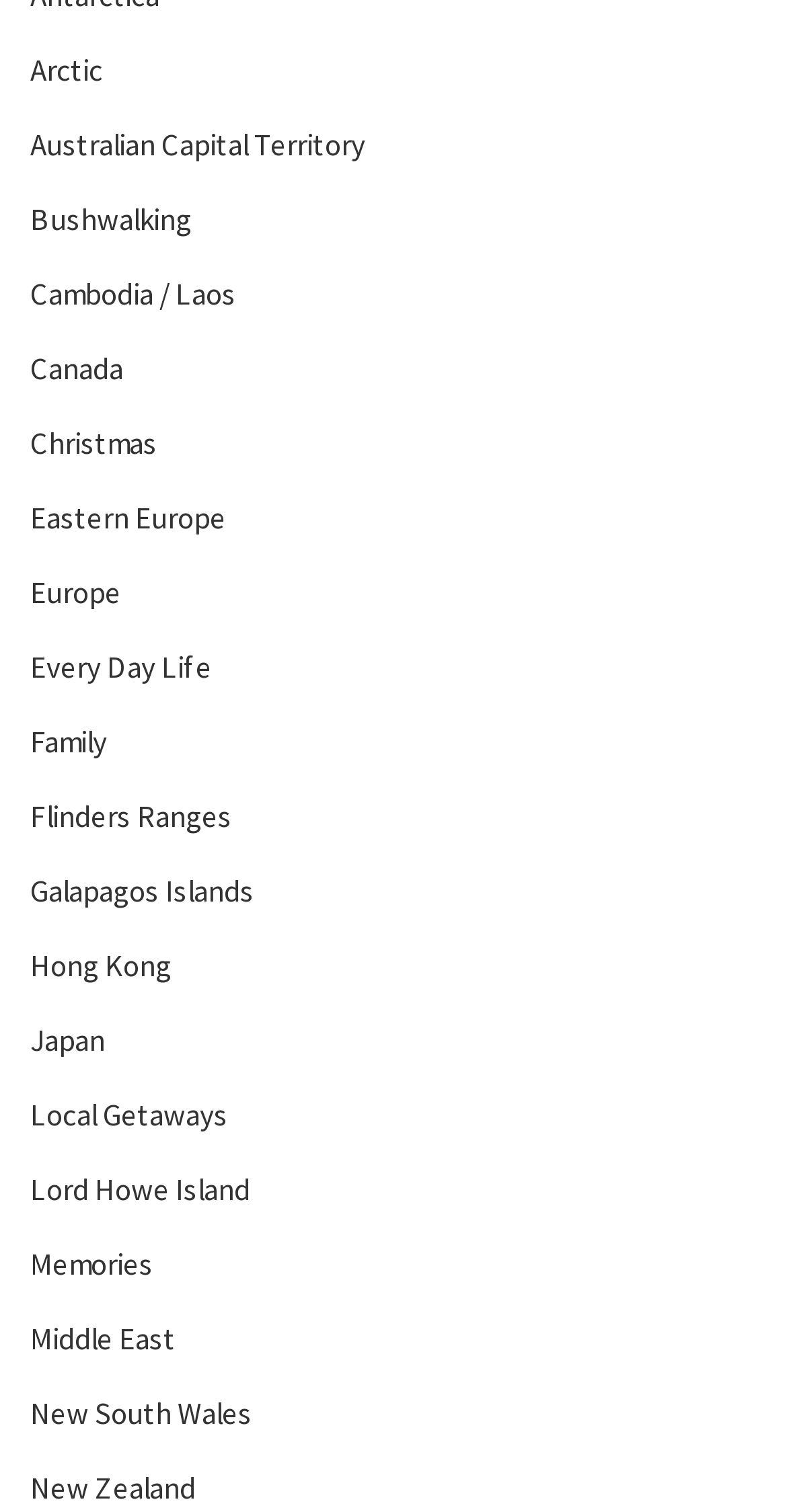What is the first destination listed?
Based on the image, respond with a single word or phrase.

Arctic